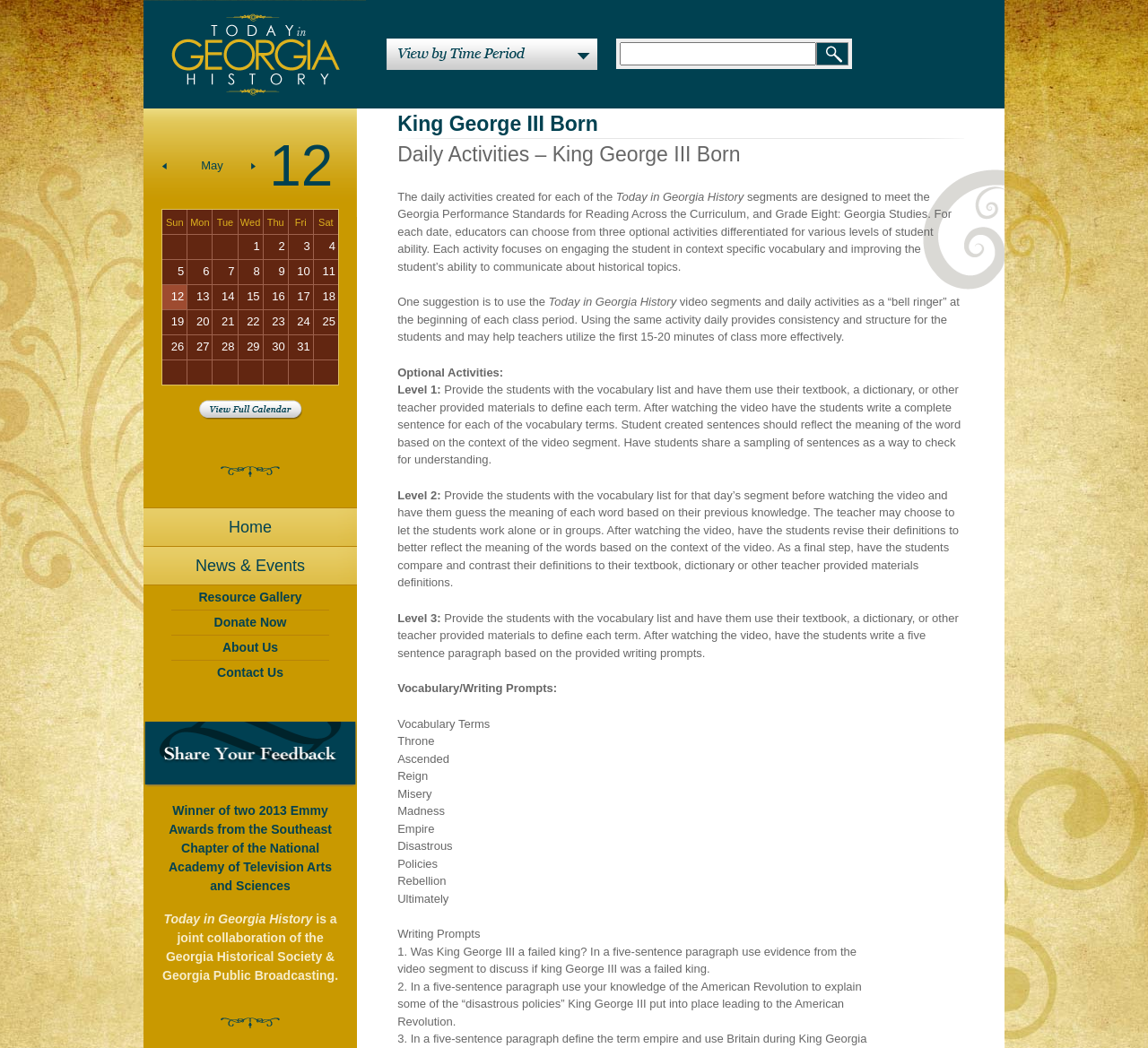How many levels of activities are provided for educators? Please answer the question using a single word or phrase based on the image.

3